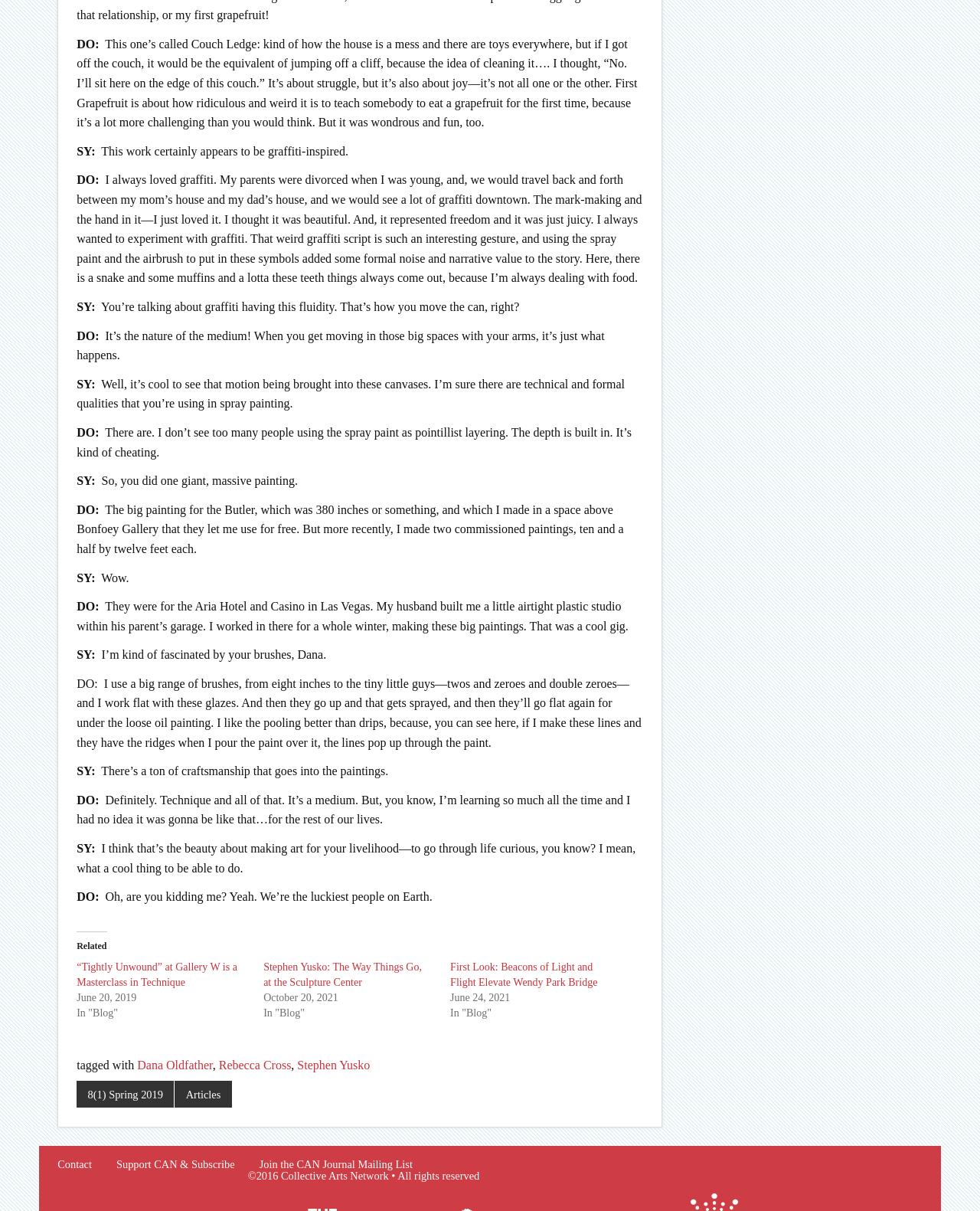Find the bounding box coordinates for the area that should be clicked to accomplish the instruction: "Click the link 'Contact'".

[0.059, 0.957, 0.094, 0.966]